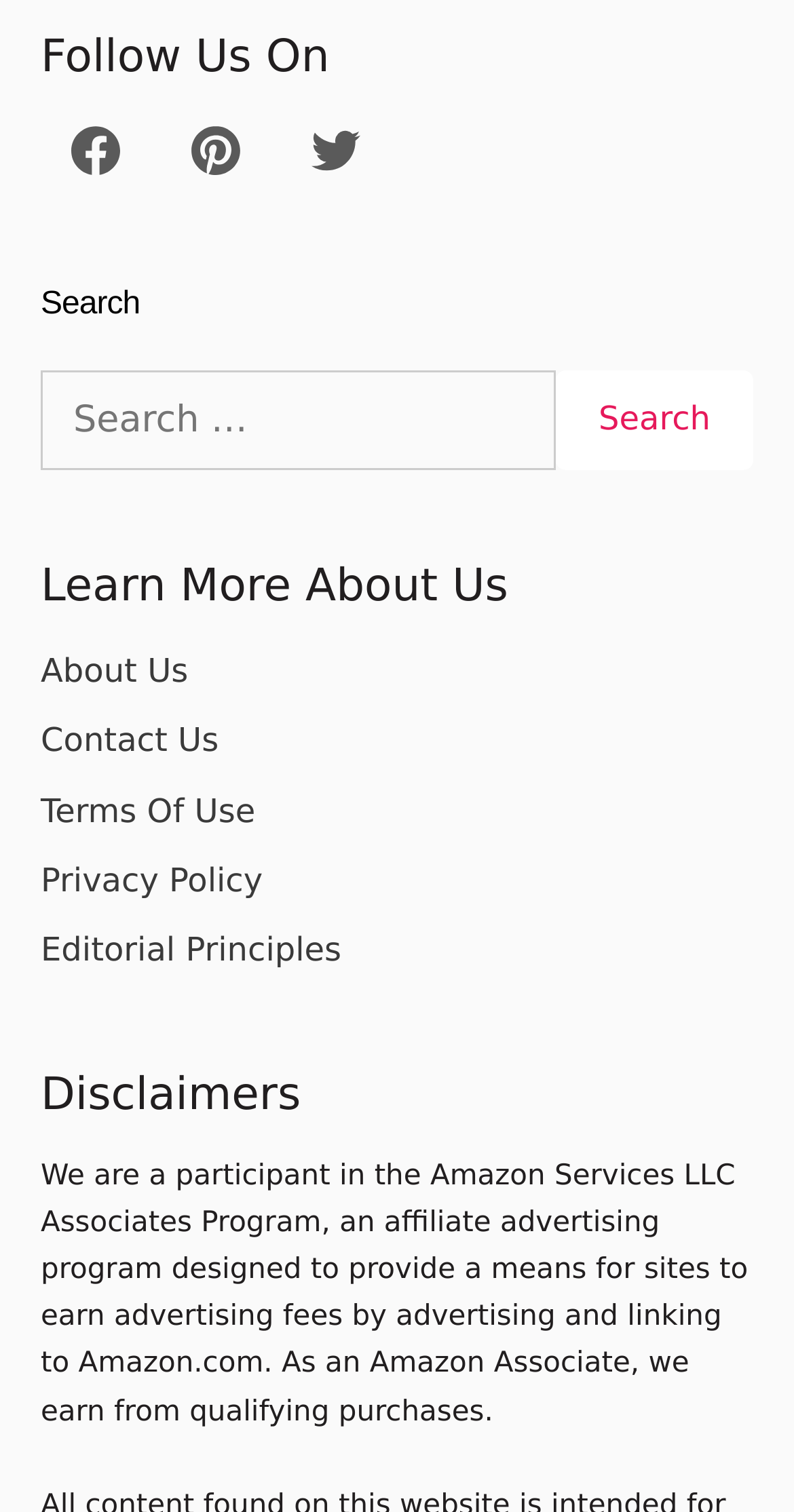Locate the bounding box coordinates of the element you need to click to accomplish the task described by this instruction: "Learn more about us".

[0.051, 0.43, 0.237, 0.456]